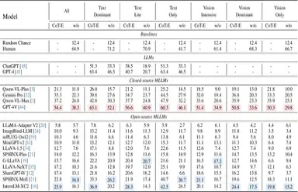Give an elaborate caption for the image.

The image presents a detailed table comparing the performance of various multi-modal large language models (MLLMs) across different tasks related to visual question answering. The columns indicate multiple assessment metrics, showing how each model performs on tasks labeled as text dominant, vision dominant, or truly visual. Performance indicators include CoT-E (Chain of Thought Evaluation) and CoT-F (Chain of Thought Follow-up), demonstrating a range of effectiveness among the models. Notably, models like ChatGPT and several fine-tuned versions are listed with corresponding accuracy scores, providing insight into their capabilities in handling visual math problems. This information is critical for evaluating the development and future directions of MLLMs in complex reasoning tasks that involve visual content.